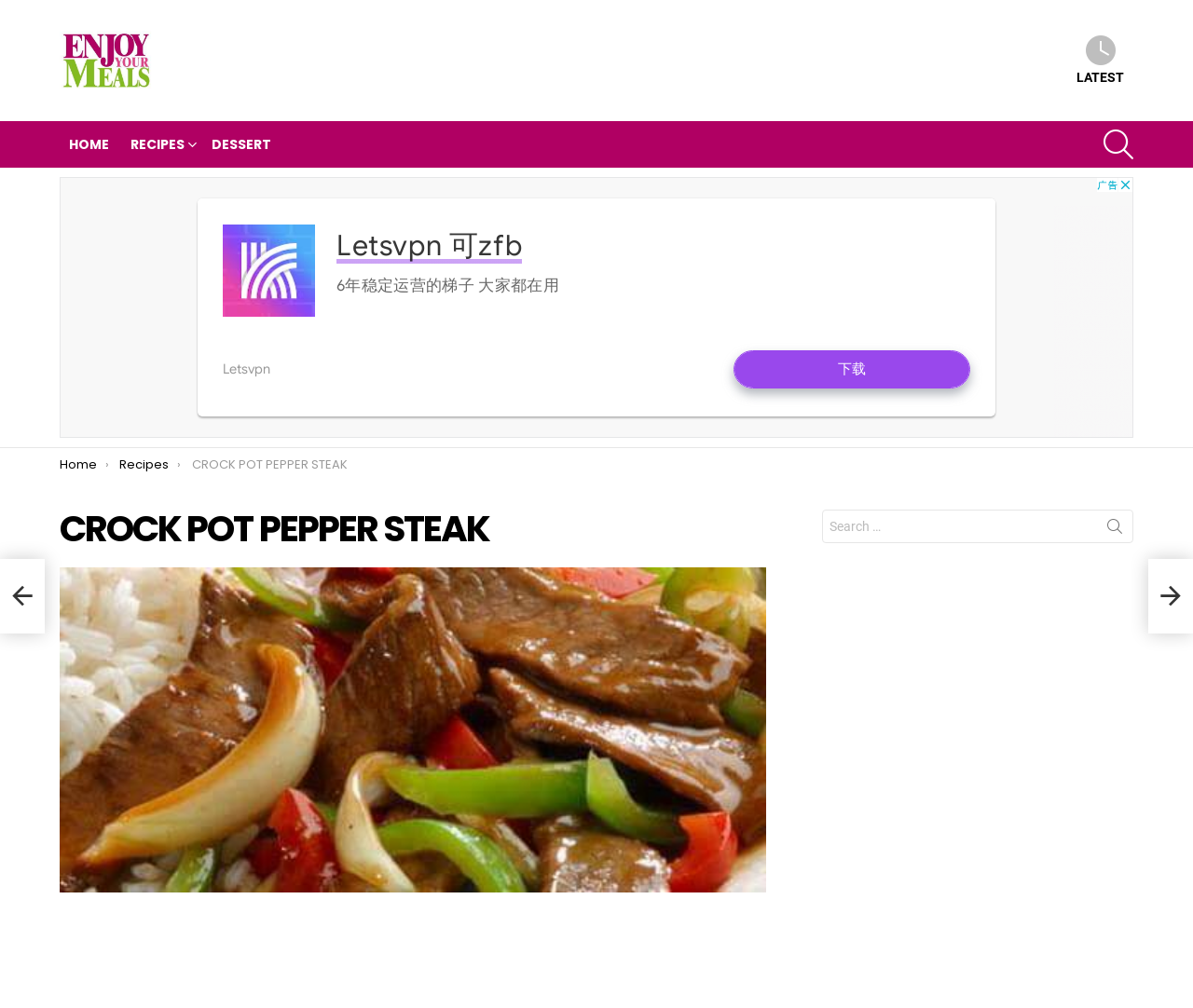Can you find and provide the title of the webpage?

CROCK POT PEPPER STEAK